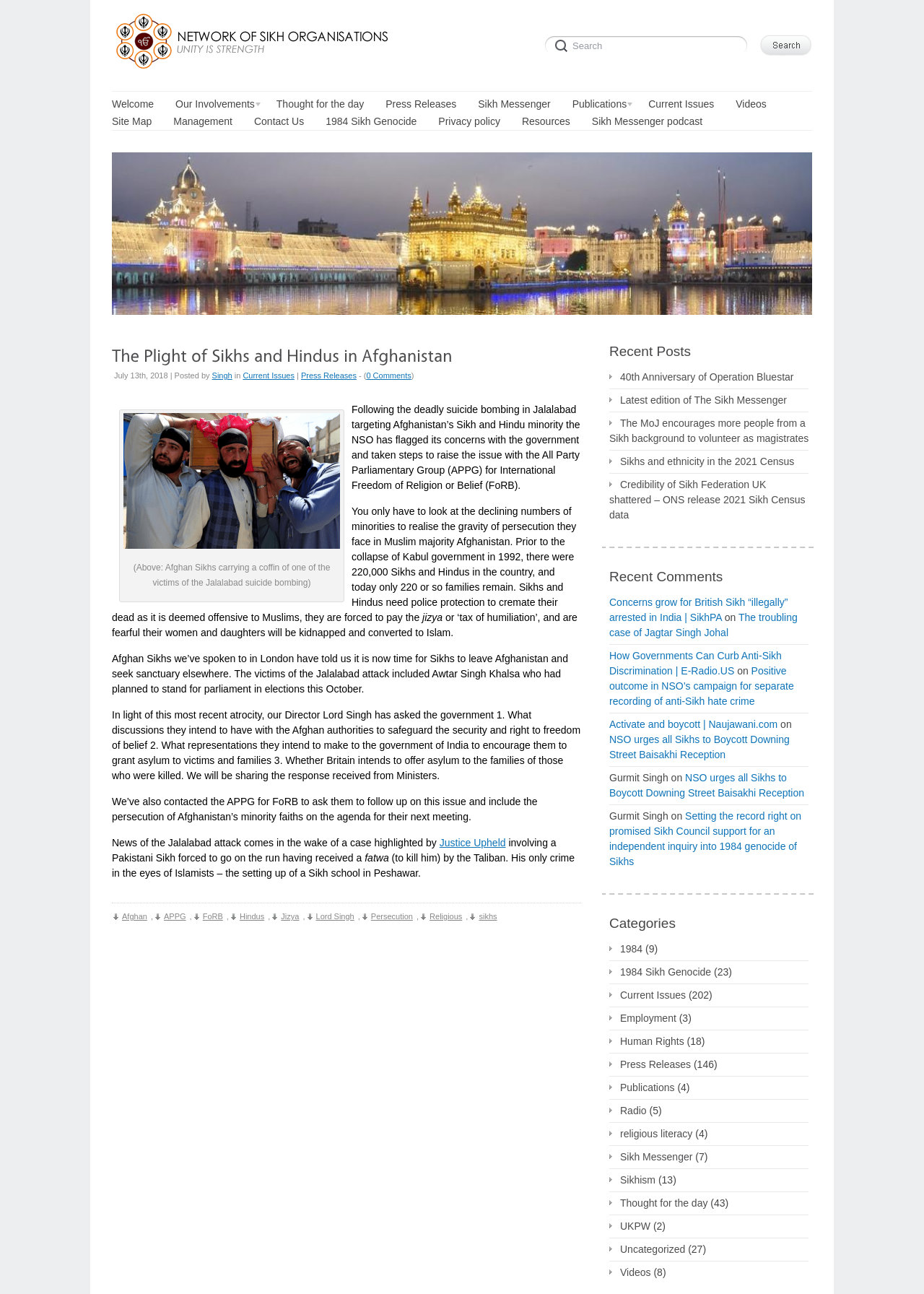Ascertain the bounding box coordinates for the UI element detailed here: "Our Involvements »". The coordinates should be provided as [left, top, right, bottom] with each value being a float between 0 and 1.

[0.19, 0.074, 0.276, 0.087]